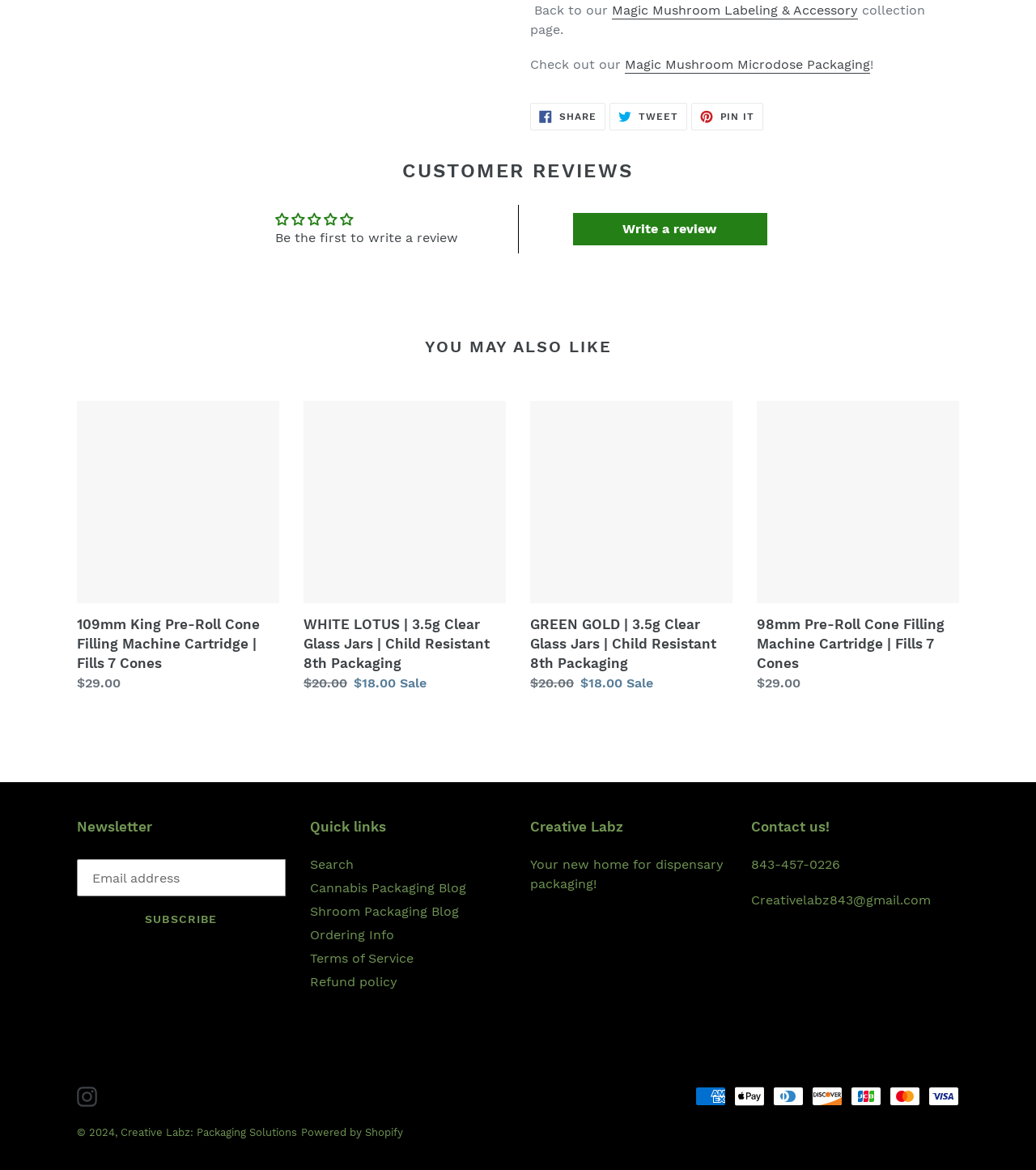Please provide the bounding box coordinates in the format (top-left x, top-left y, bottom-right x, bottom-right y). Remember, all values are floating point numbers between 0 and 1. What is the bounding box coordinate of the region described as: how you can help

None